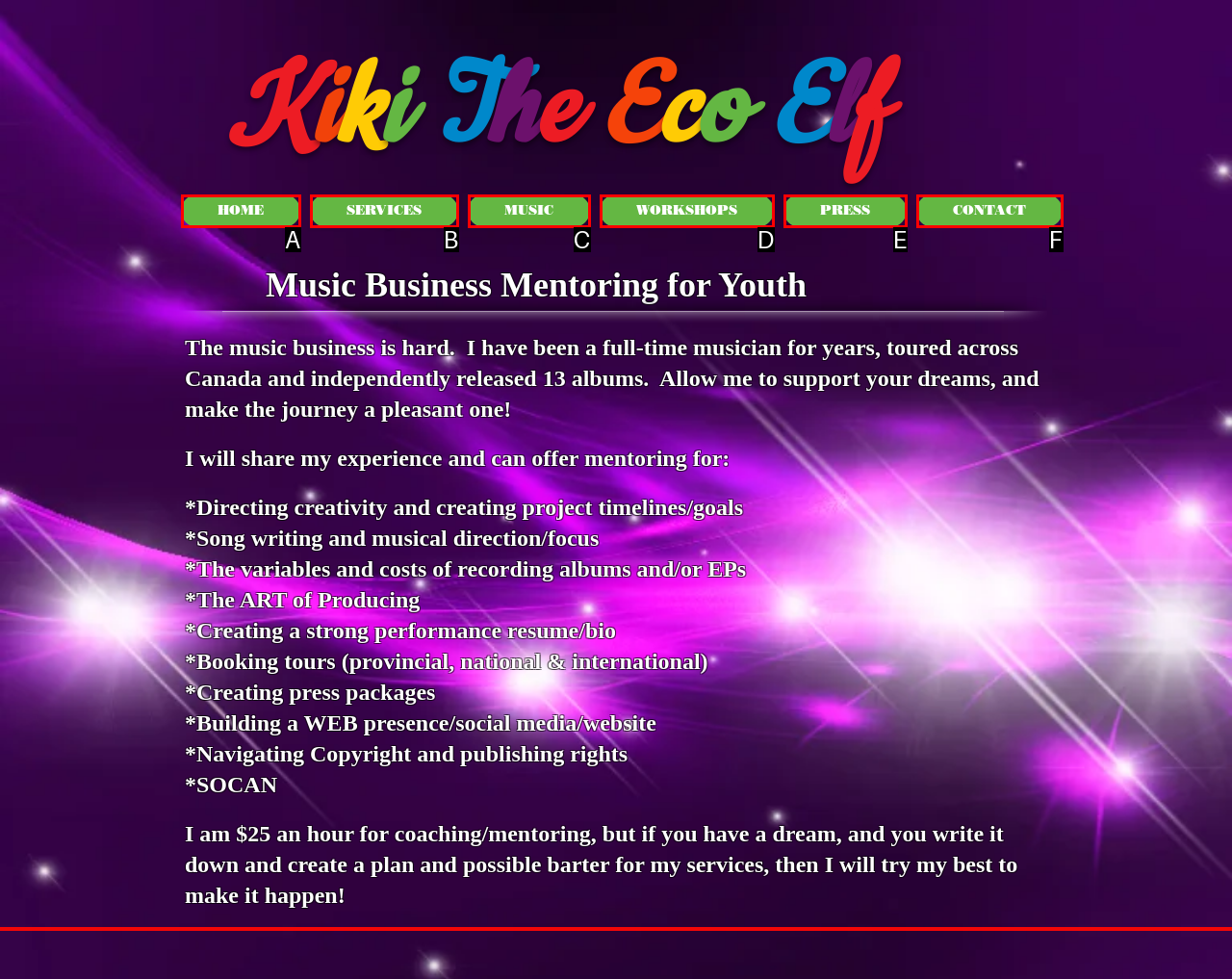Tell me which one HTML element best matches the description: MUSIC
Answer with the option's letter from the given choices directly.

C